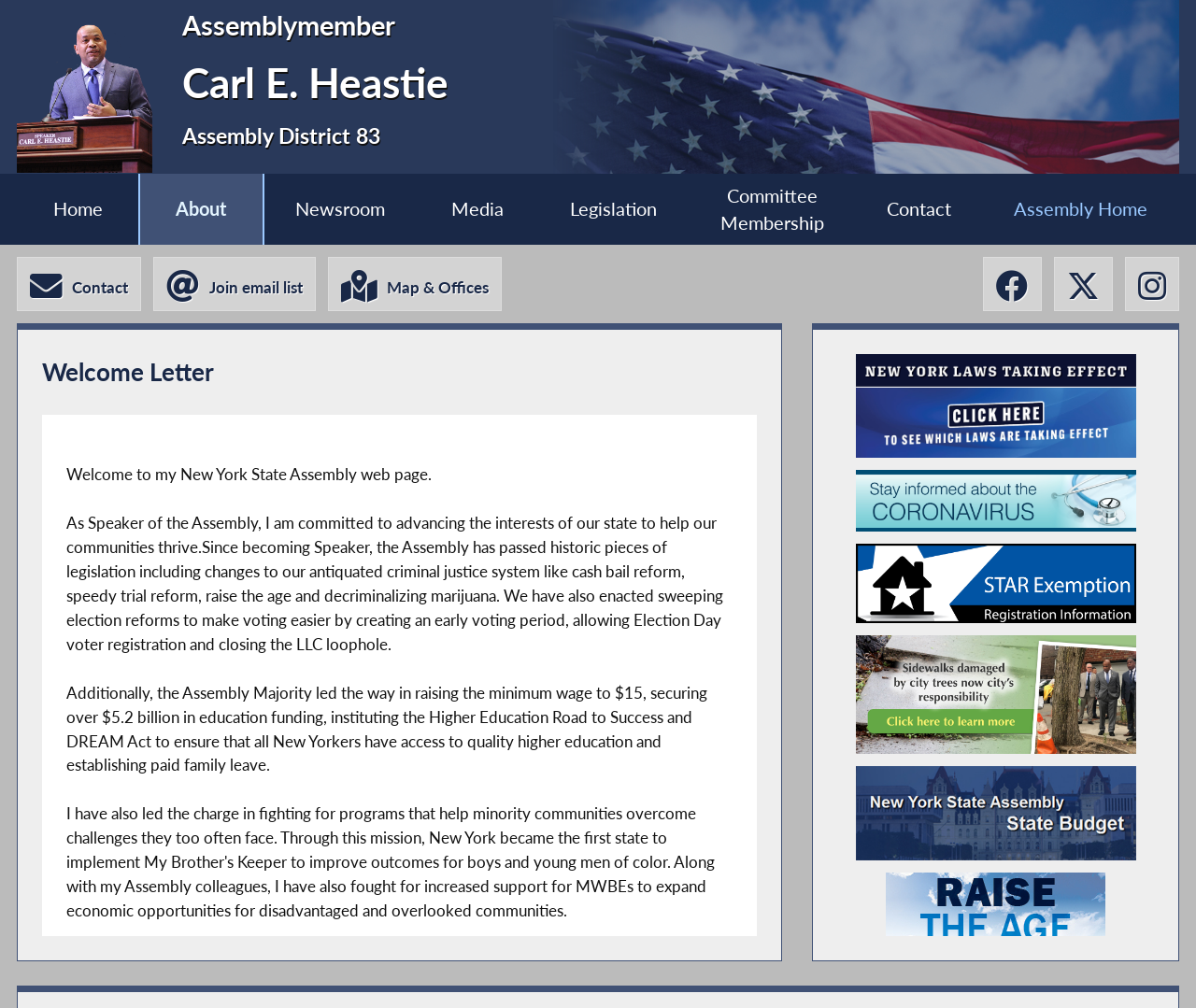Determine the bounding box for the UI element as described: "See more". The coordinates should be represented as four float numbers between 0 and 1, formatted as [left, top, right, bottom].

None